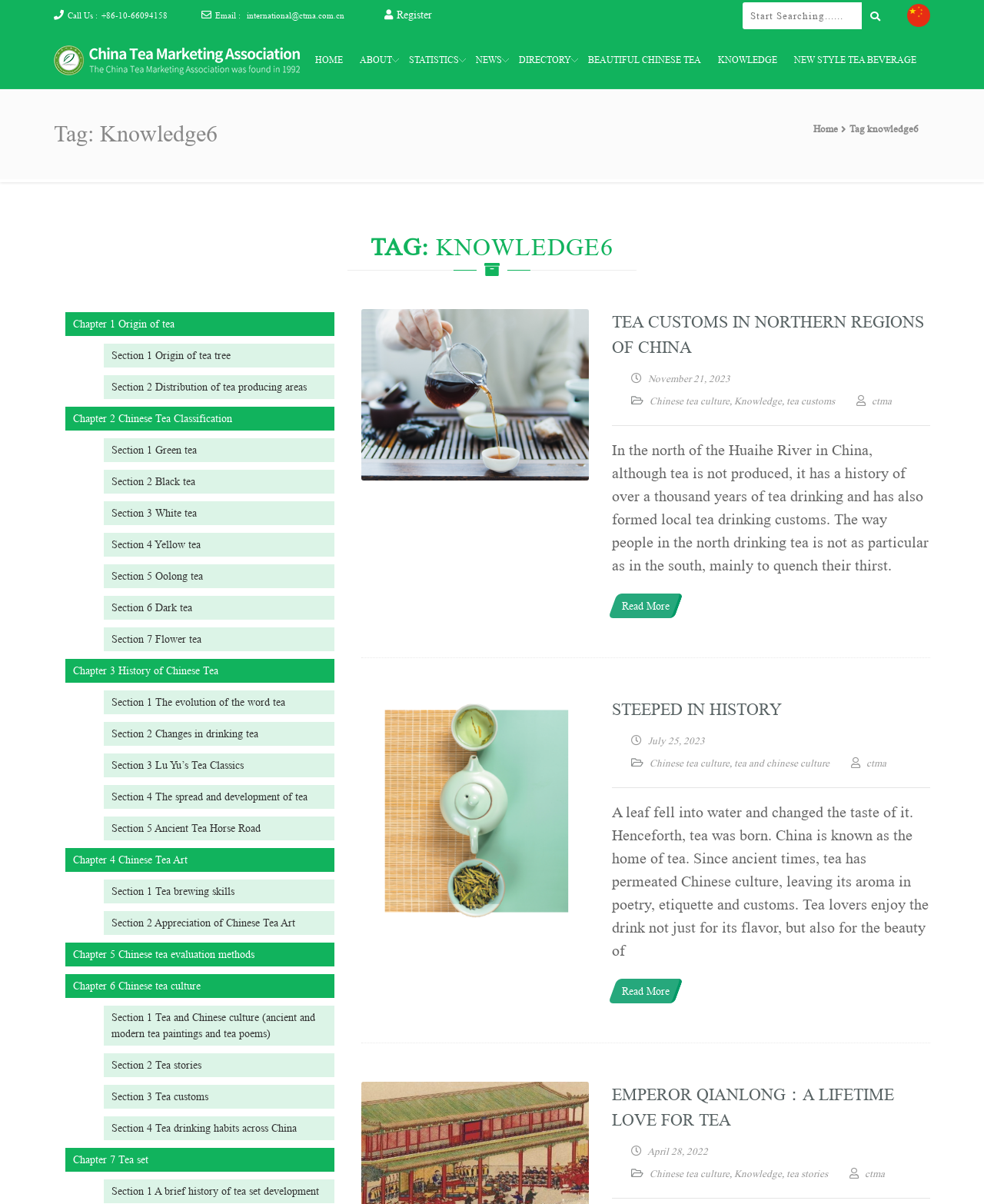Give a succinct answer to this question in a single word or phrase: 
What is the email address to contact?

international@ctma.com.cn